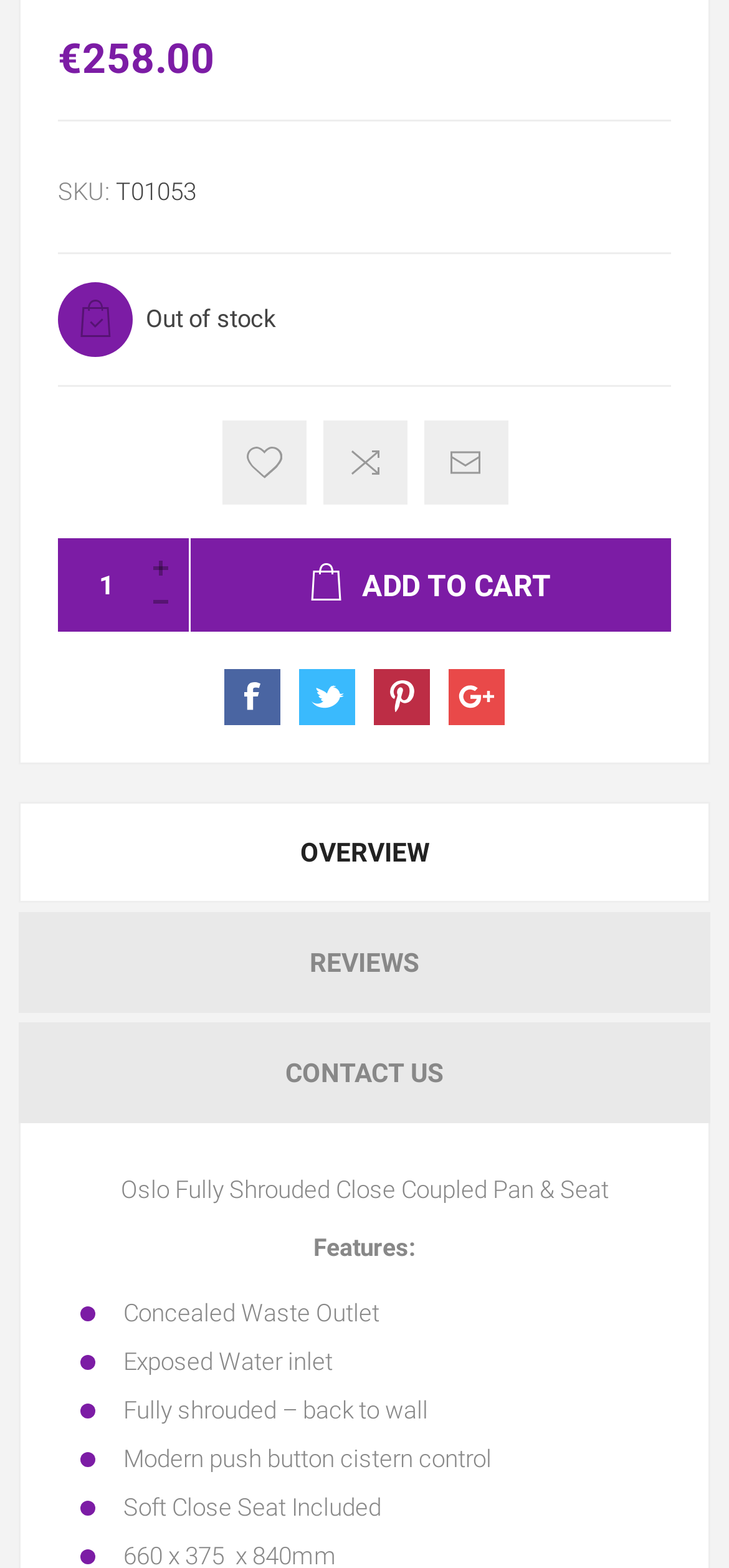What can be done with the product?
From the screenshot, supply a one-word or short-phrase answer.

Add to wishlist, Add to compare list, Email a friend, etc.